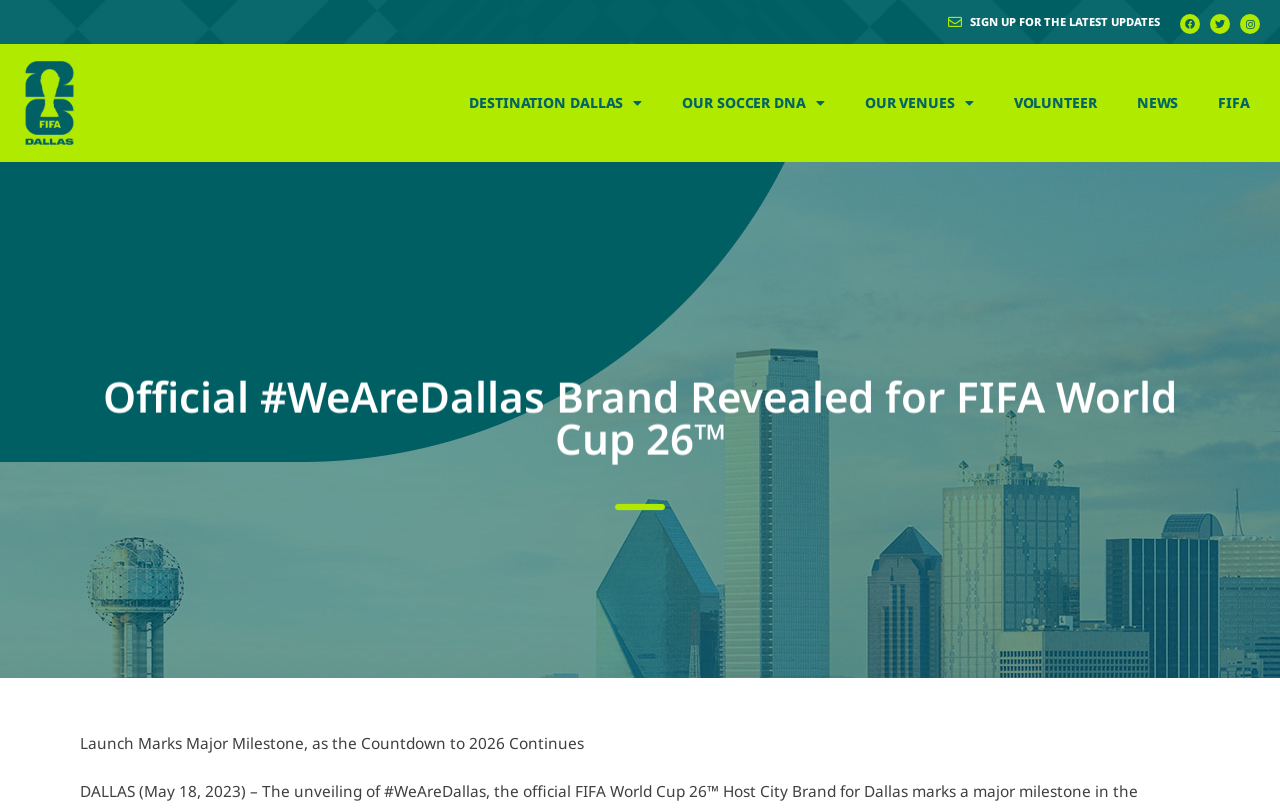Locate the bounding box coordinates of the element that needs to be clicked to carry out the instruction: "Visit Facebook page". The coordinates should be given as four float numbers ranging from 0 to 1, i.e., [left, top, right, bottom].

[0.922, 0.017, 0.938, 0.042]